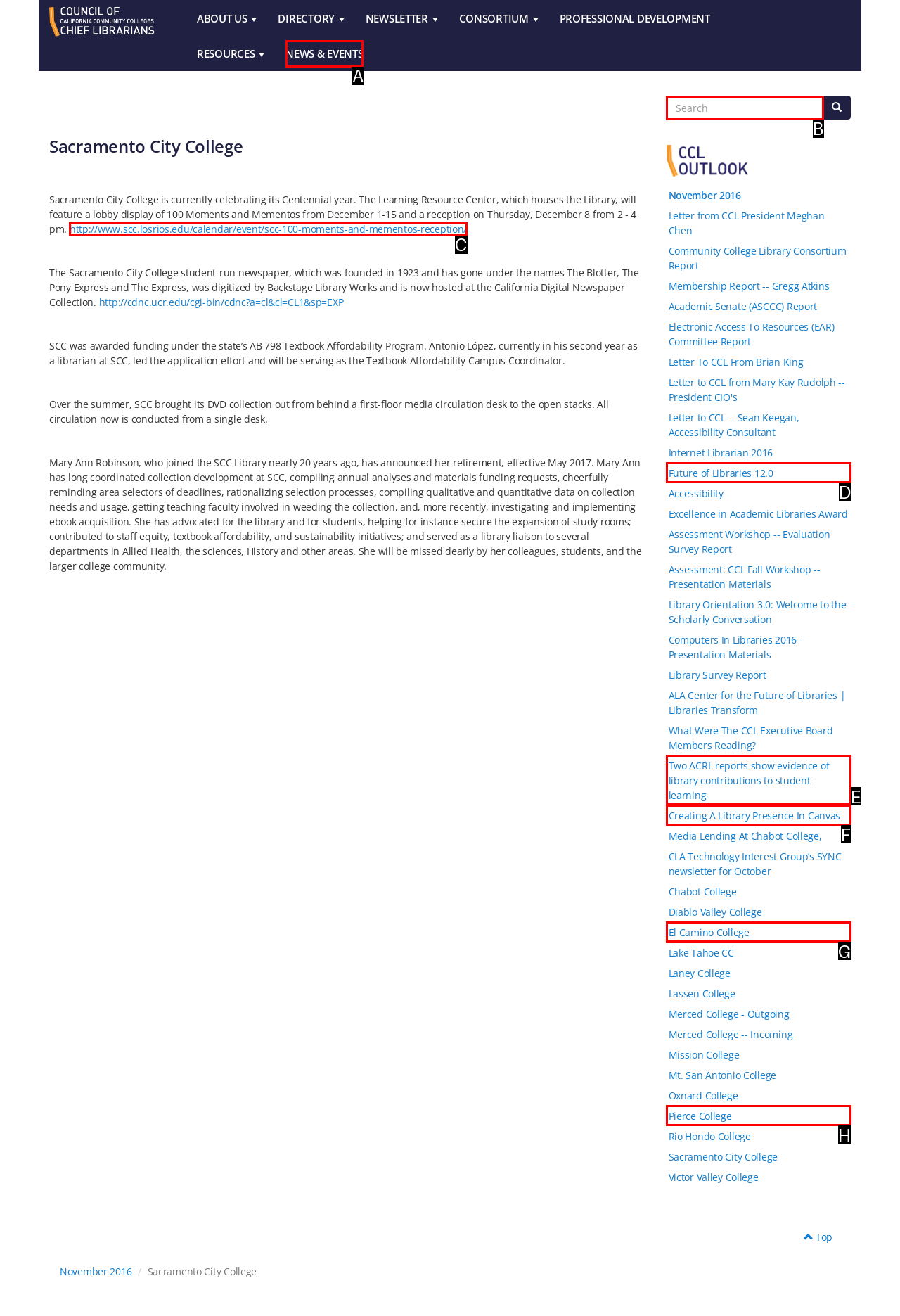Given the task: Search for something, tell me which HTML element to click on.
Answer with the letter of the correct option from the given choices.

B